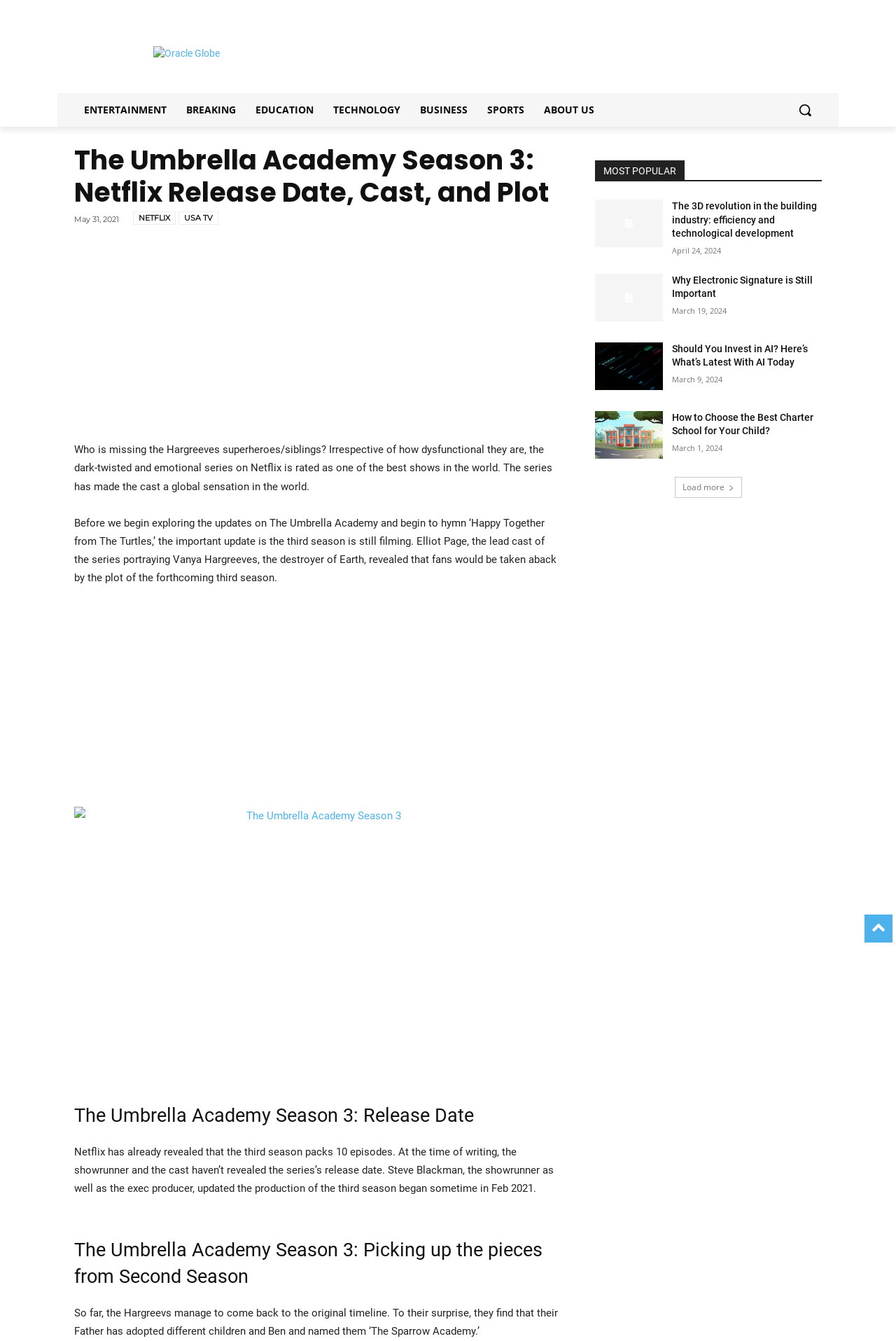Please find the bounding box coordinates for the clickable element needed to perform this instruction: "Learn about The 3D revolution in the building industry".

[0.664, 0.149, 0.74, 0.184]